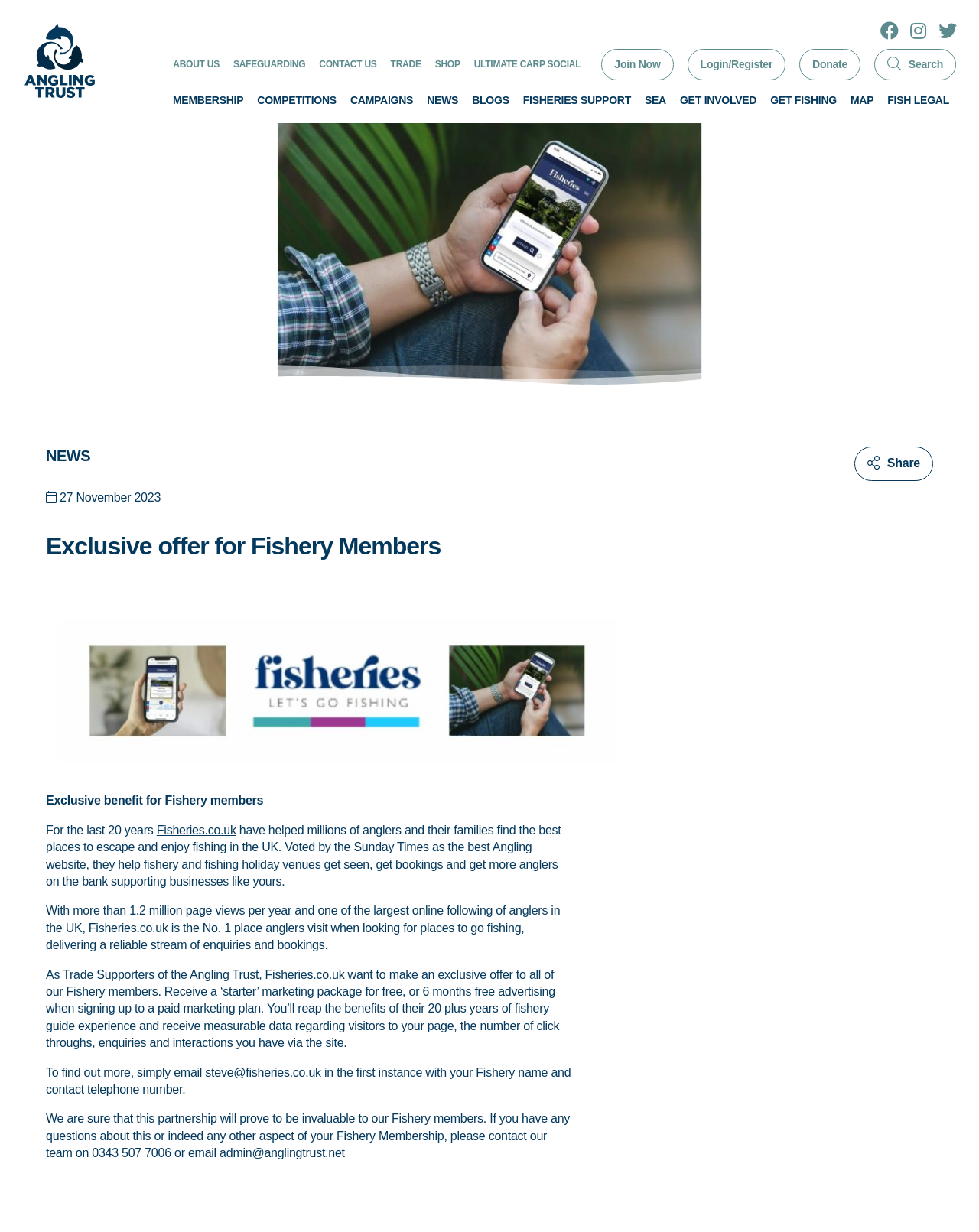Kindly determine the bounding box coordinates for the clickable area to achieve the given instruction: "Check 'NEWS & BLOGS'".

[0.105, 0.011, 0.189, 0.021]